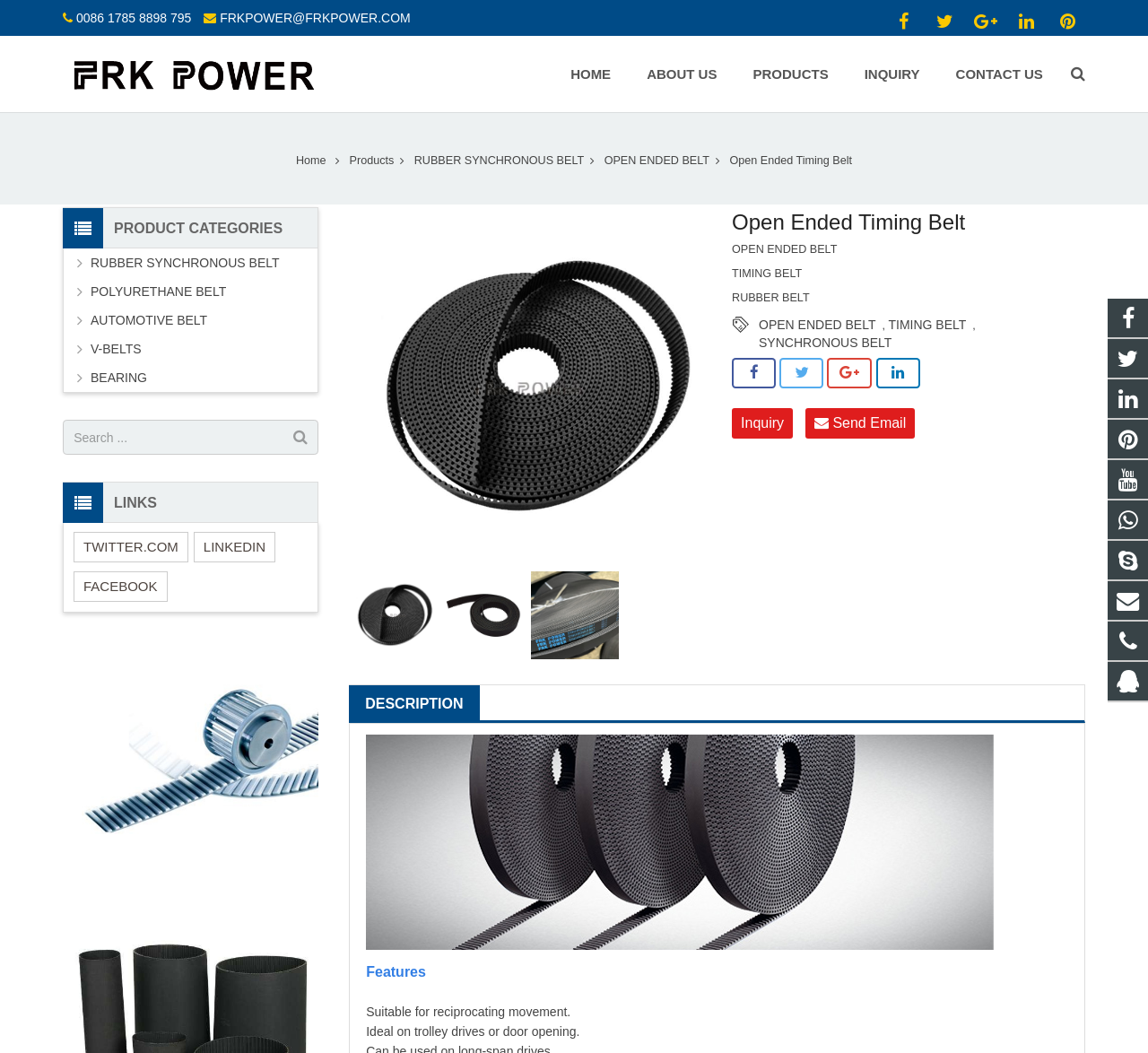Locate the bounding box coordinates of the clickable part needed for the task: "Search for products".

[0.038, 0.017, 0.962, 0.051]